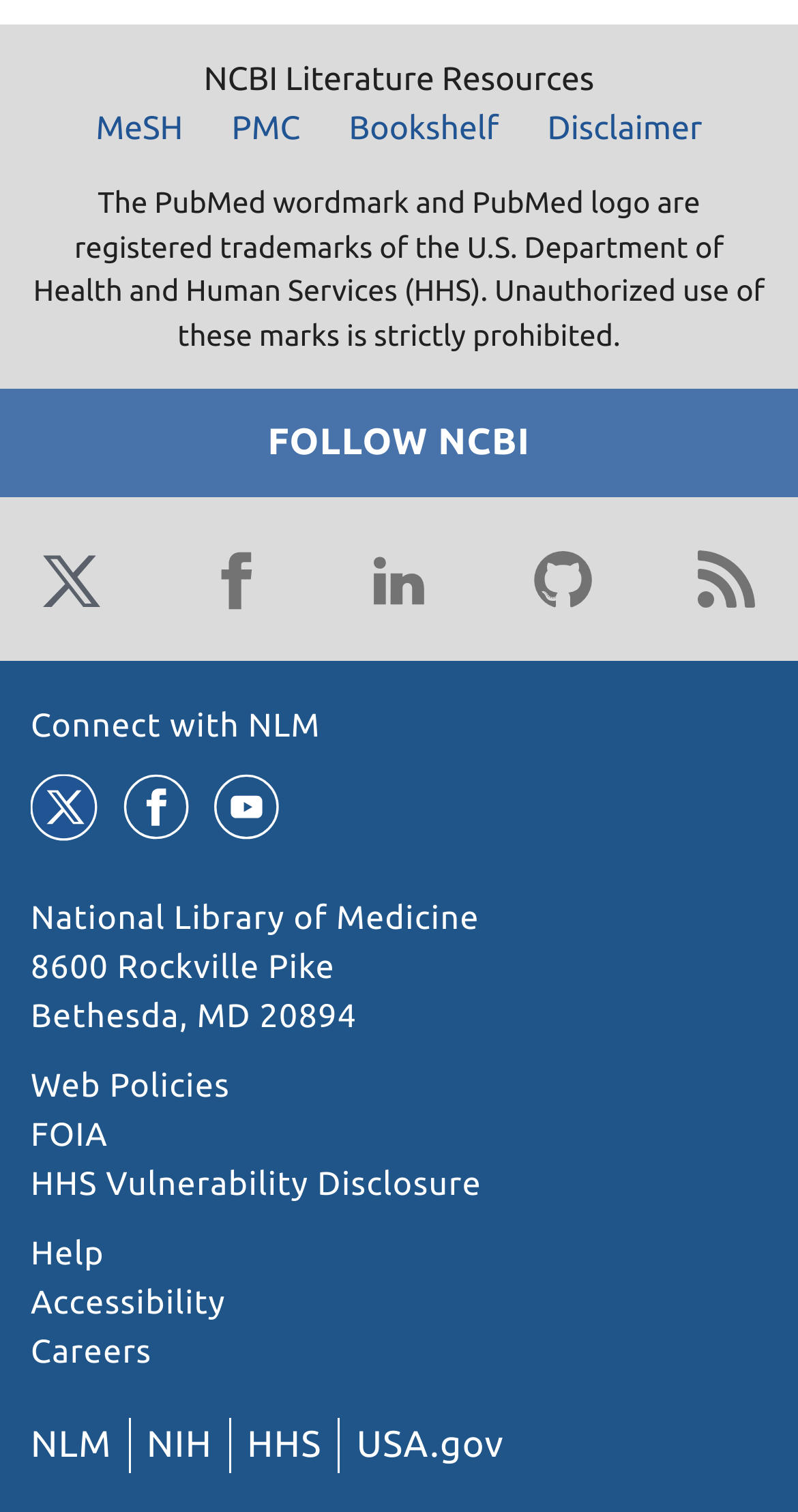Bounding box coordinates are specified in the format (top-left x, top-left y, bottom-right x, bottom-right y). All values are floating point numbers bounded between 0 and 1. Please provide the bounding box coordinate of the region this sentence describes: buy cannabis seeds

None